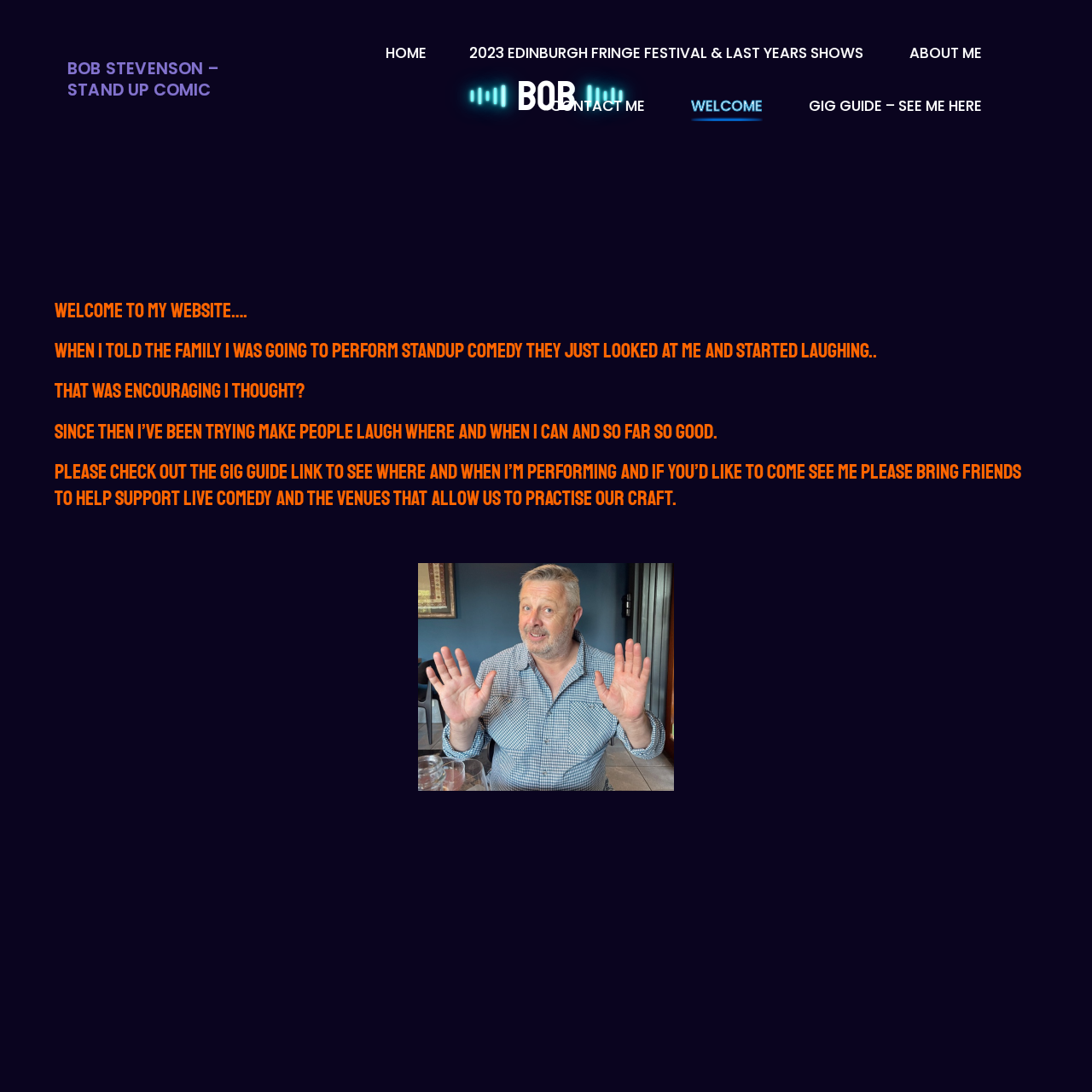Please determine the headline of the webpage and provide its content.

BOB STEVENSON – STAND UP COMIC